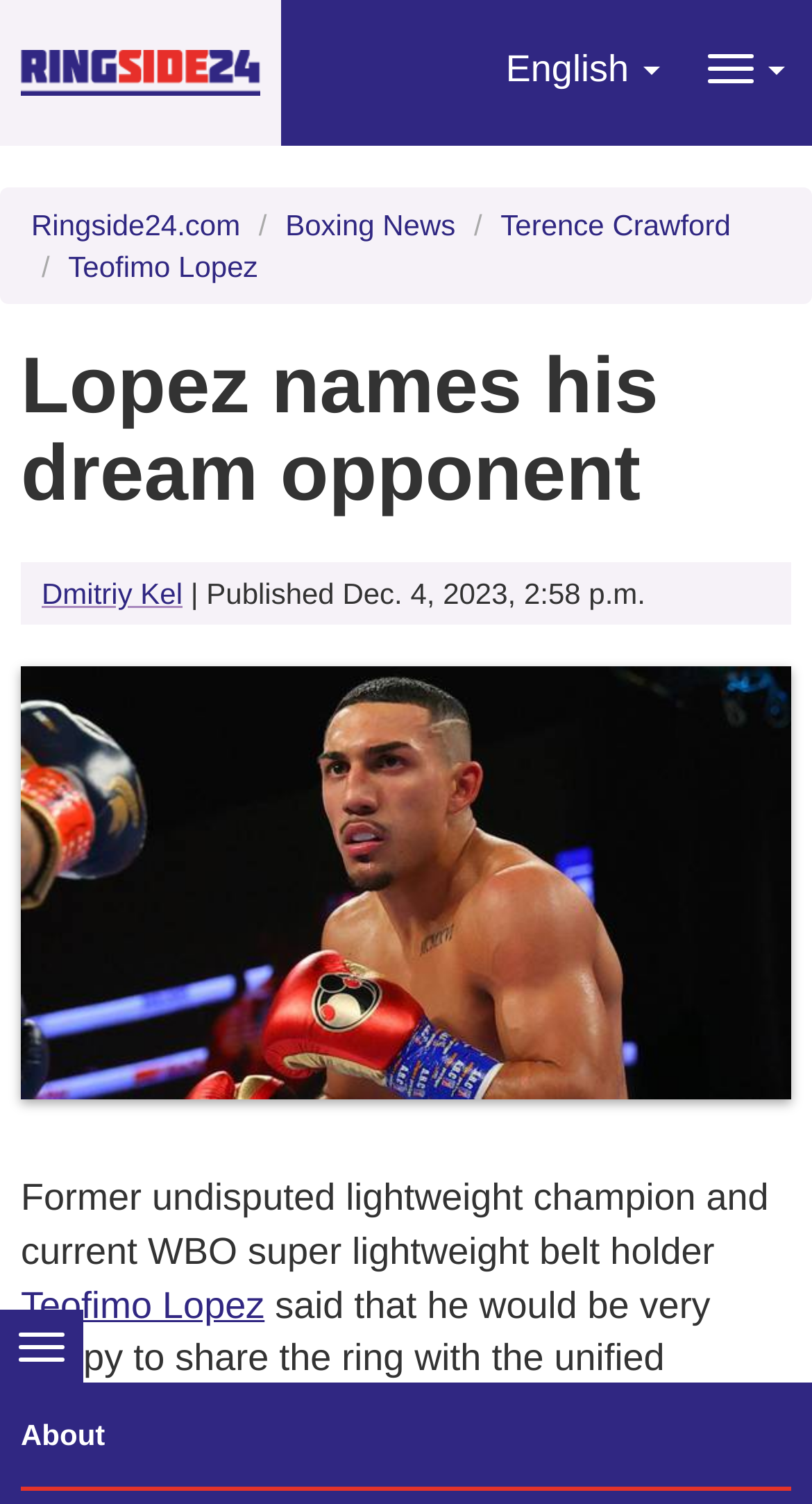Locate the bounding box coordinates of the element that needs to be clicked to carry out the instruction: "Learn about Teofimo Lopez". The coordinates should be given as four float numbers ranging from 0 to 1, i.e., [left, top, right, bottom].

[0.084, 0.167, 0.318, 0.189]